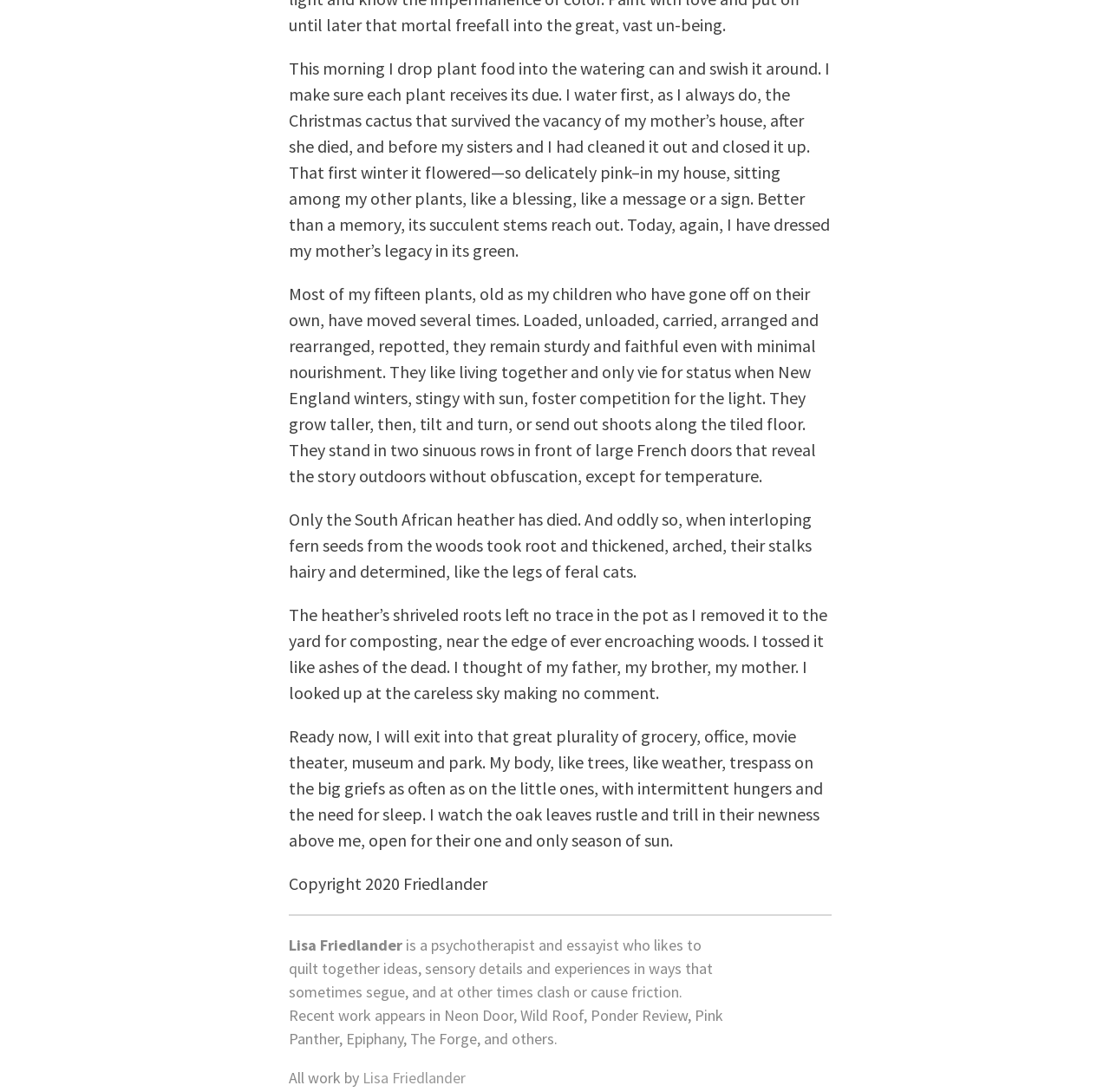What is the title of the first non-fiction piece?
Deliver a detailed and extensive answer to the question.

I found the answer by looking at the first link under the 'NON-FICTION' heading, which is 'The Littoral Zone' by Margo McCall.